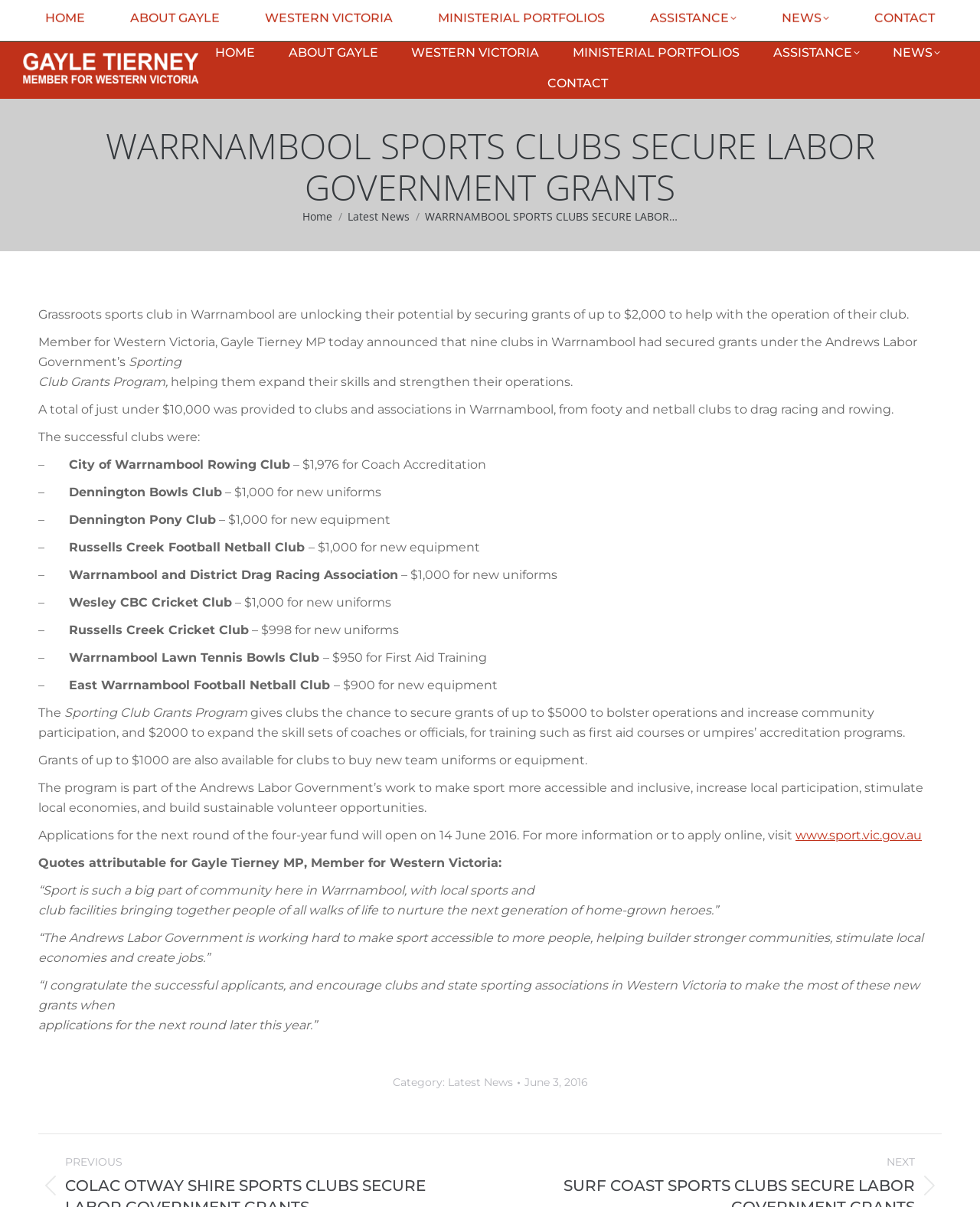Show the bounding box coordinates for the HTML element as described: "News".

[0.911, 0.037, 0.96, 0.05]